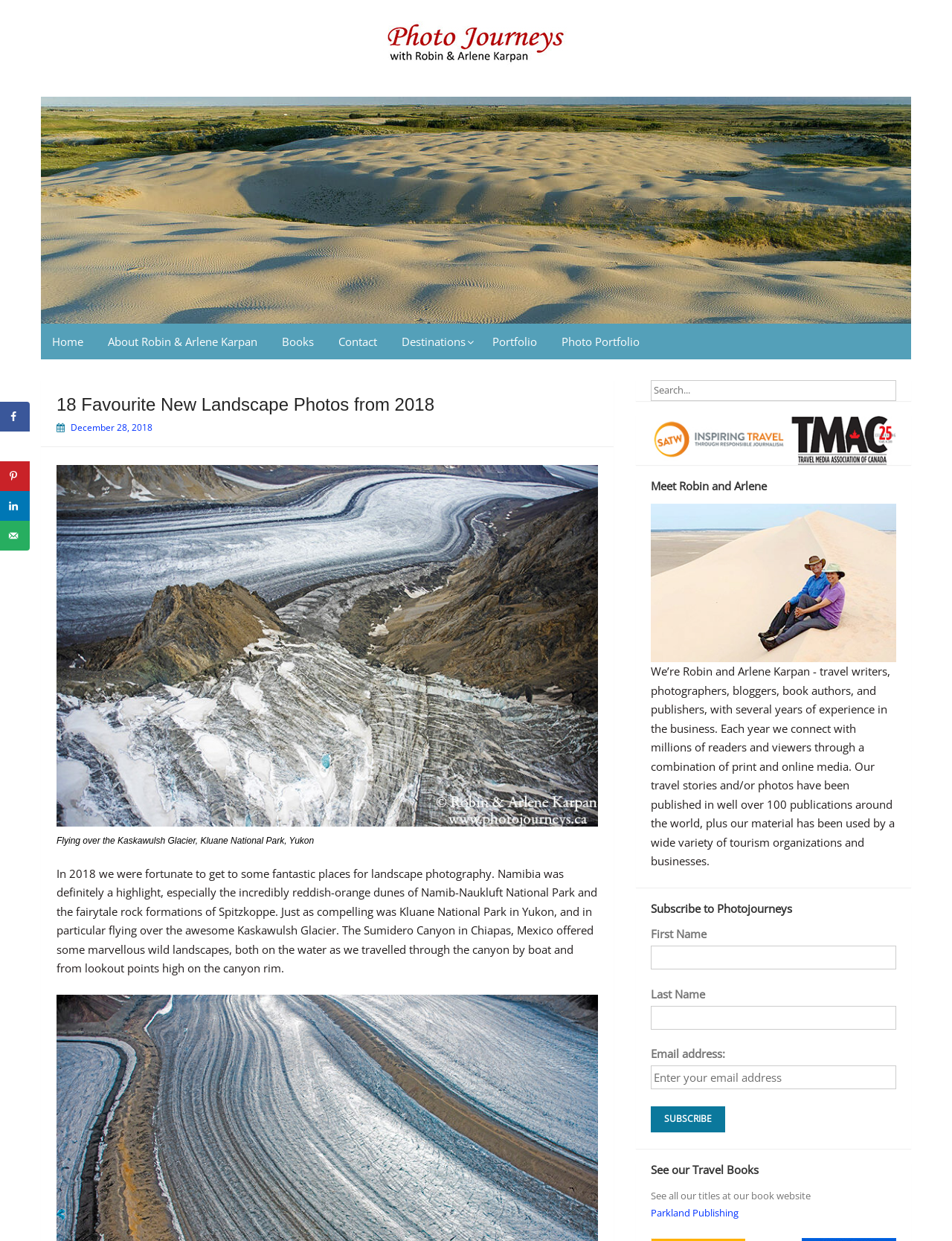Ascertain the bounding box coordinates for the UI element detailed here: "parent_node: Photo Journeys". The coordinates should be provided as [left, top, right, bottom] with each value being a float between 0 and 1.

[0.402, 0.032, 0.598, 0.044]